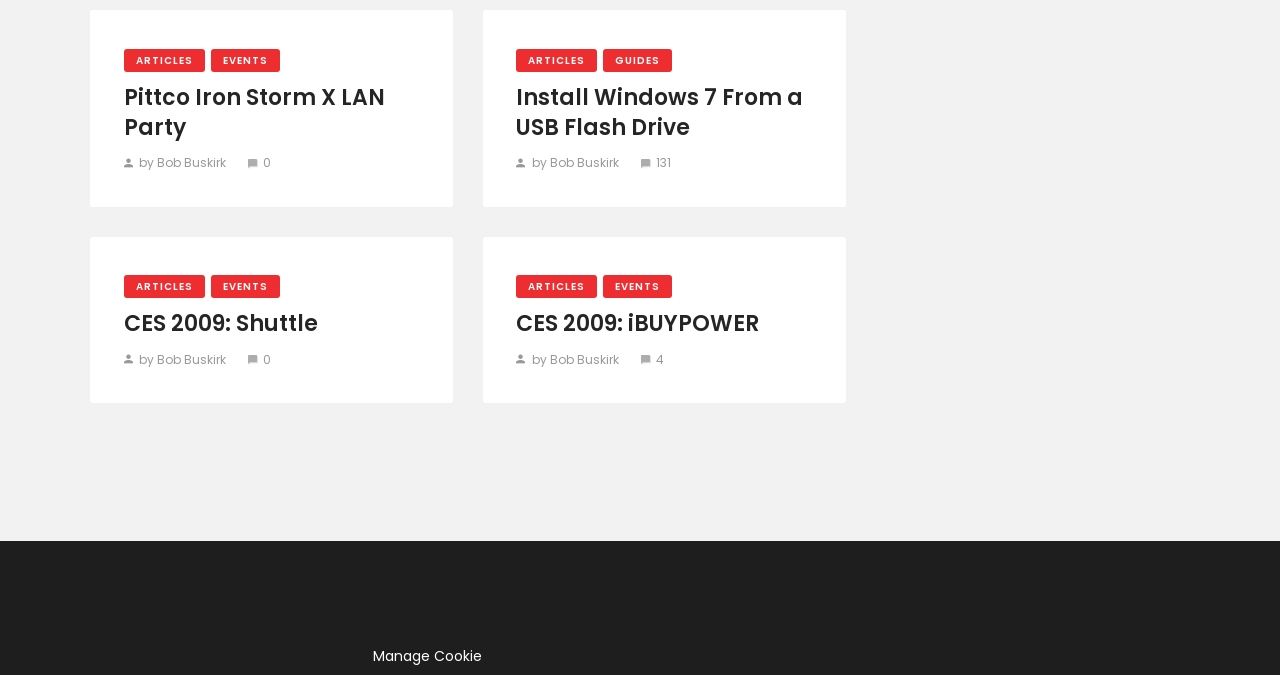What is the author of the third article?
Please give a detailed and elaborate explanation in response to the question.

The third article's author can be found by looking at the link element with the text ' by Bob Buskirk', which is a child of the heading element 'CES 2009: Shuttle'. The '' symbol likely represents an author icon, and the text 'by Bob Buskirk' indicates the author's name.